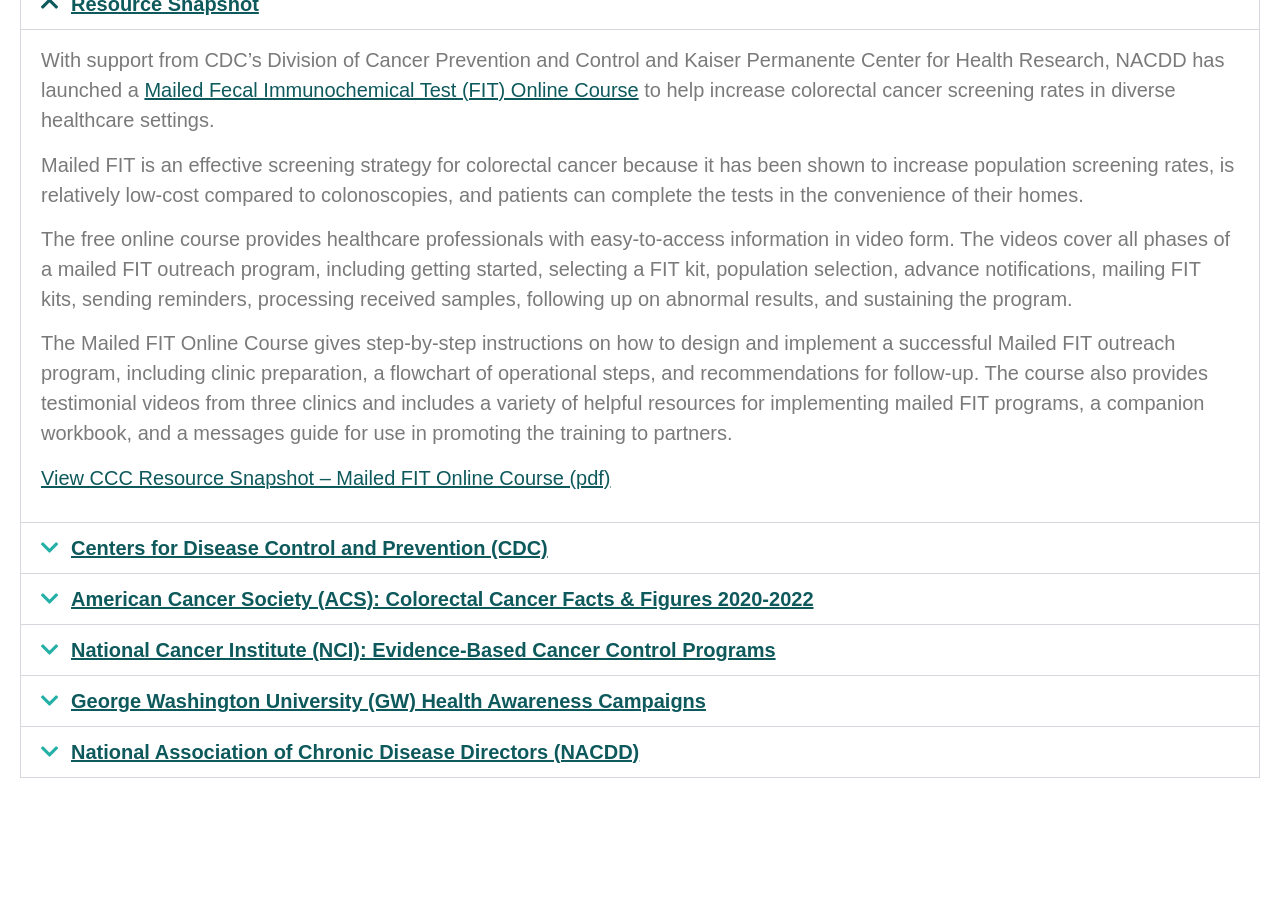Can you find the bounding box coordinates of the area I should click to execute the following instruction: "Visit the Centers for Disease Control and Prevention (CDC) website"?

[0.055, 0.59, 0.428, 0.614]